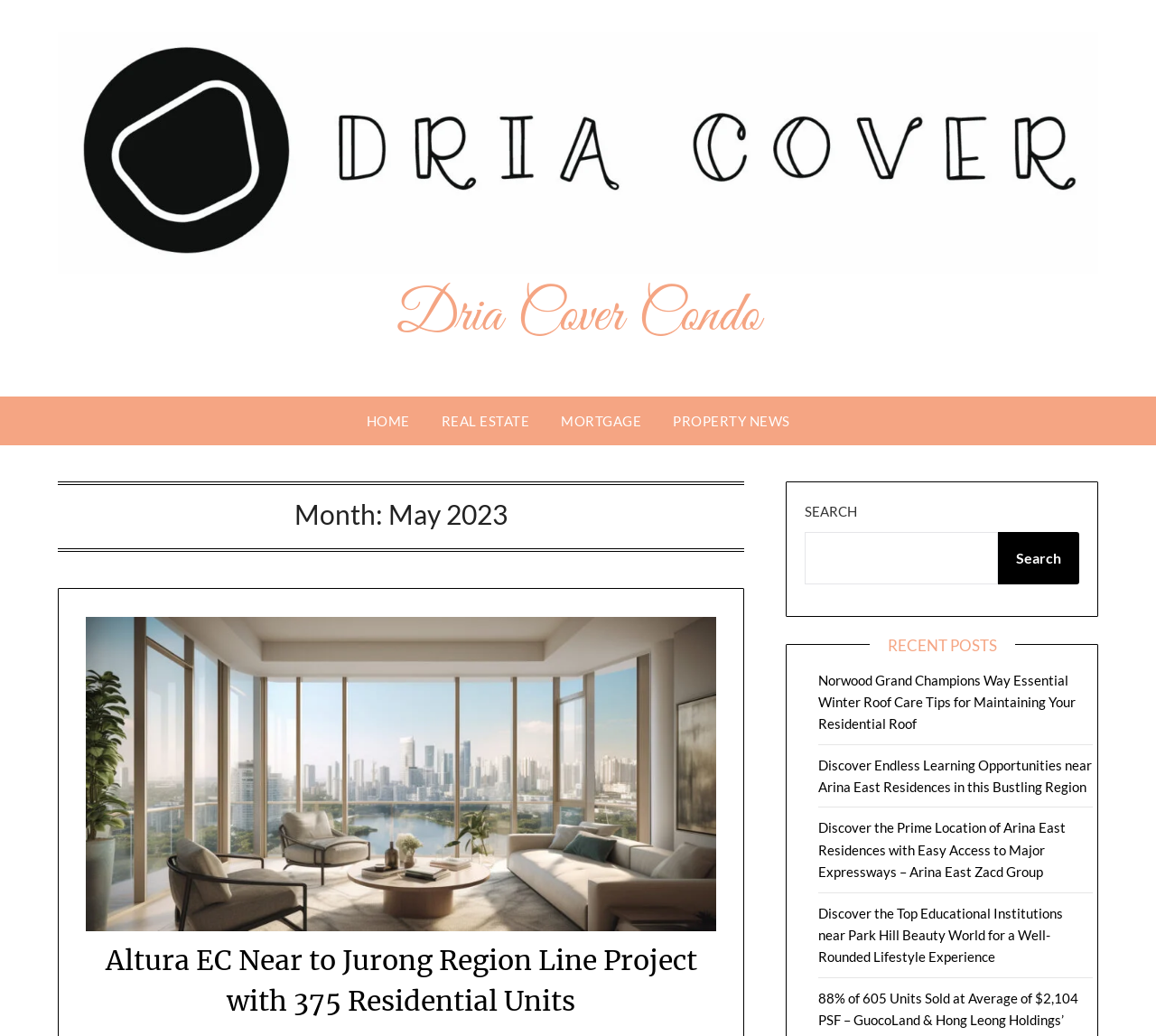Determine the bounding box for the described HTML element: "More". Ensure the coordinates are four float numbers between 0 and 1 in the format [left, top, right, bottom].

None